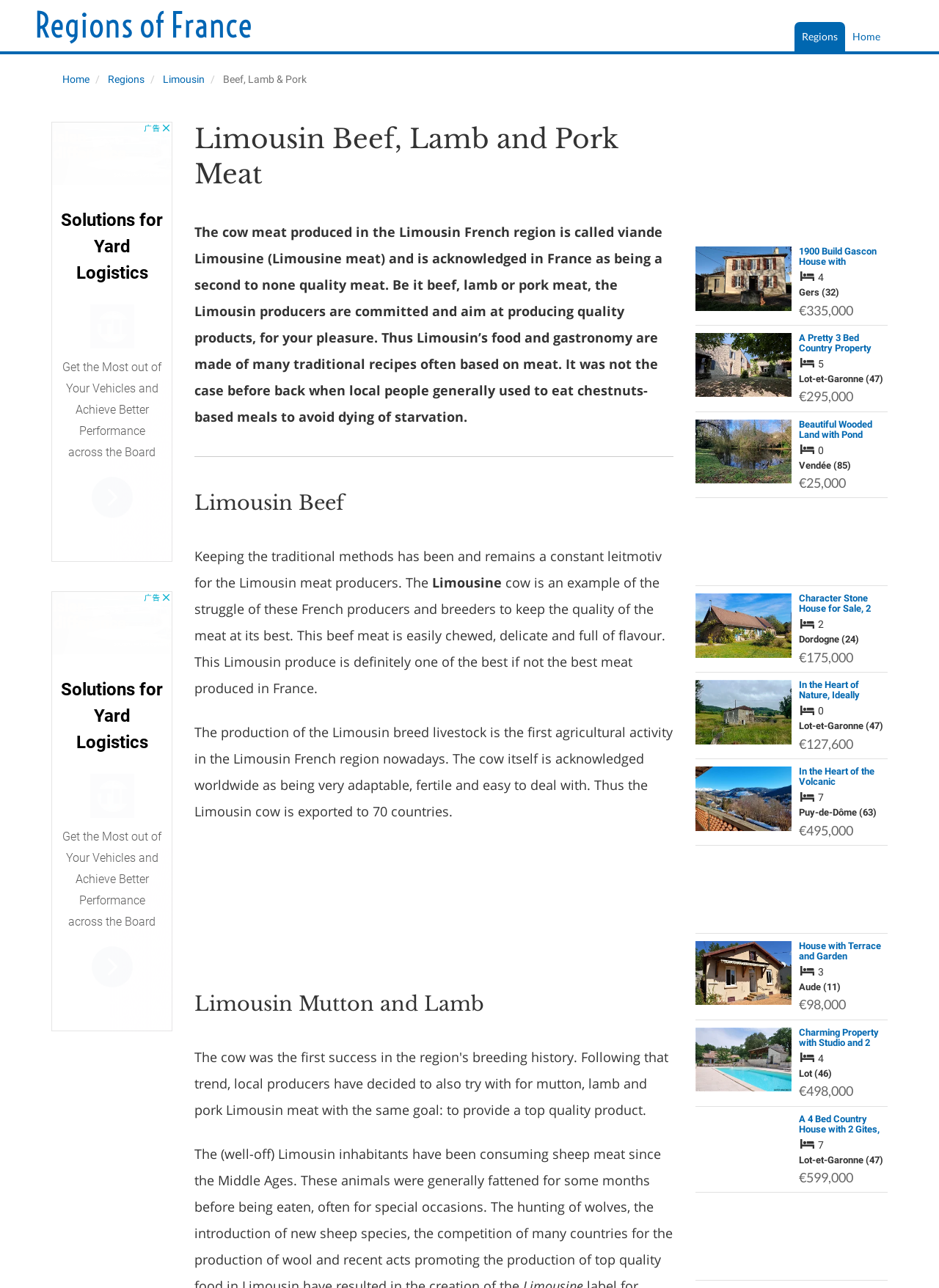Locate the bounding box coordinates of the area that needs to be clicked to fulfill the following instruction: "Explore the '1900 Build Gascon House with Restoration to Complete' property". The coordinates should be in the format of four float numbers between 0 and 1, namely [left, top, right, bottom].

[0.74, 0.211, 0.843, 0.22]